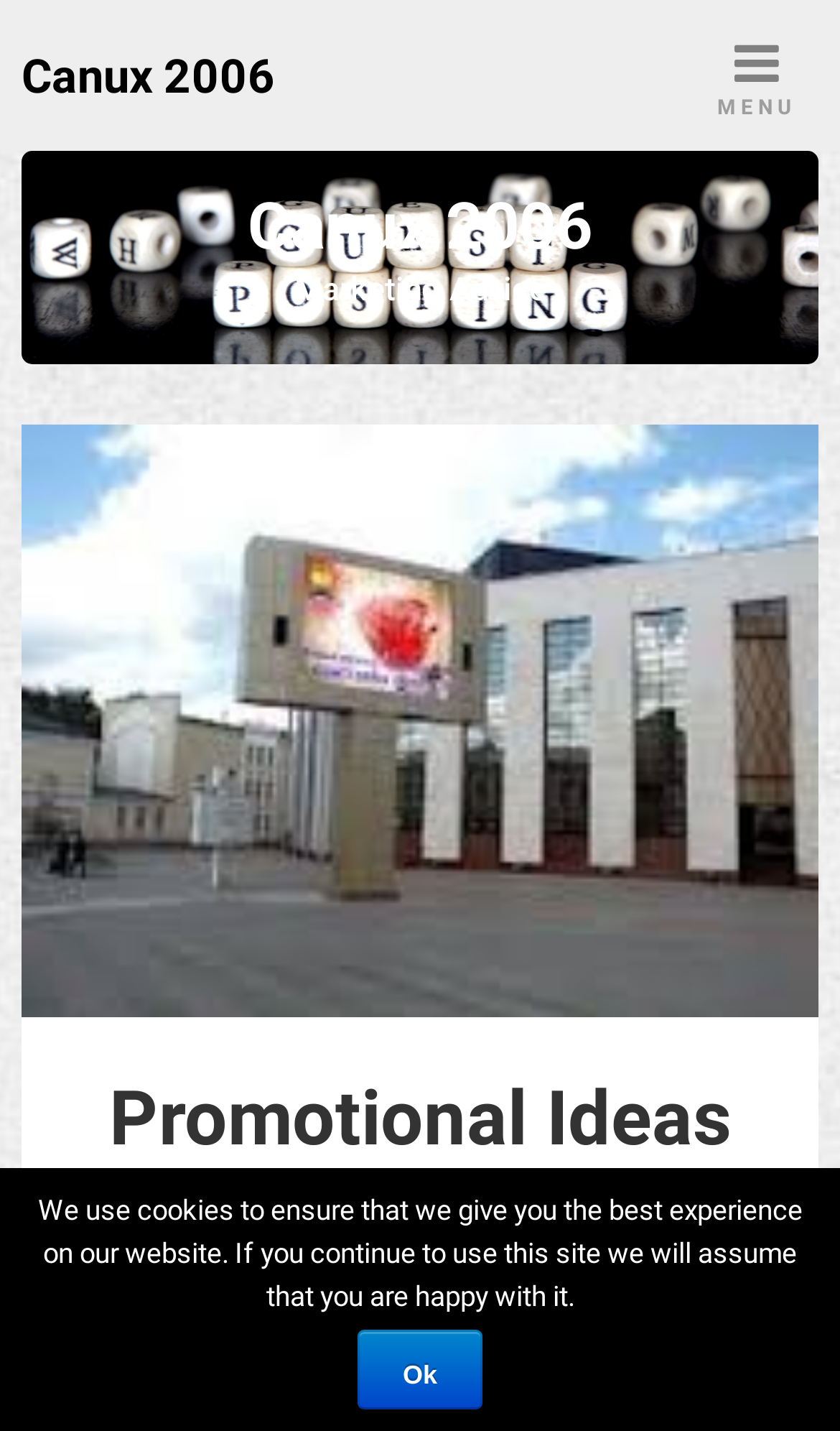Determine the bounding box of the UI element mentioned here: "Menu". The coordinates must be in the format [left, top, right, bottom] with values ranging from 0 to 1.

[0.803, 0.0, 1.0, 0.105]